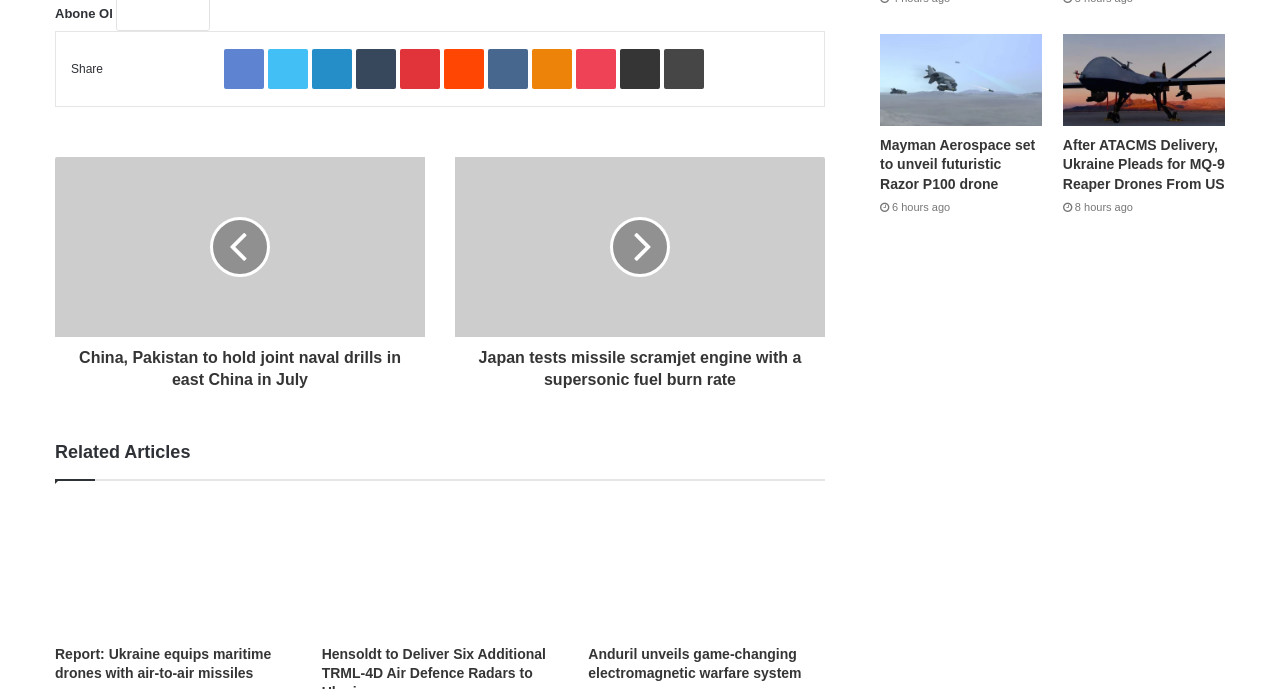Please find the bounding box coordinates for the clickable element needed to perform this instruction: "View photo of Report: Ukraine equips maritime drones with air-to-air missiles".

[0.043, 0.727, 0.228, 0.921]